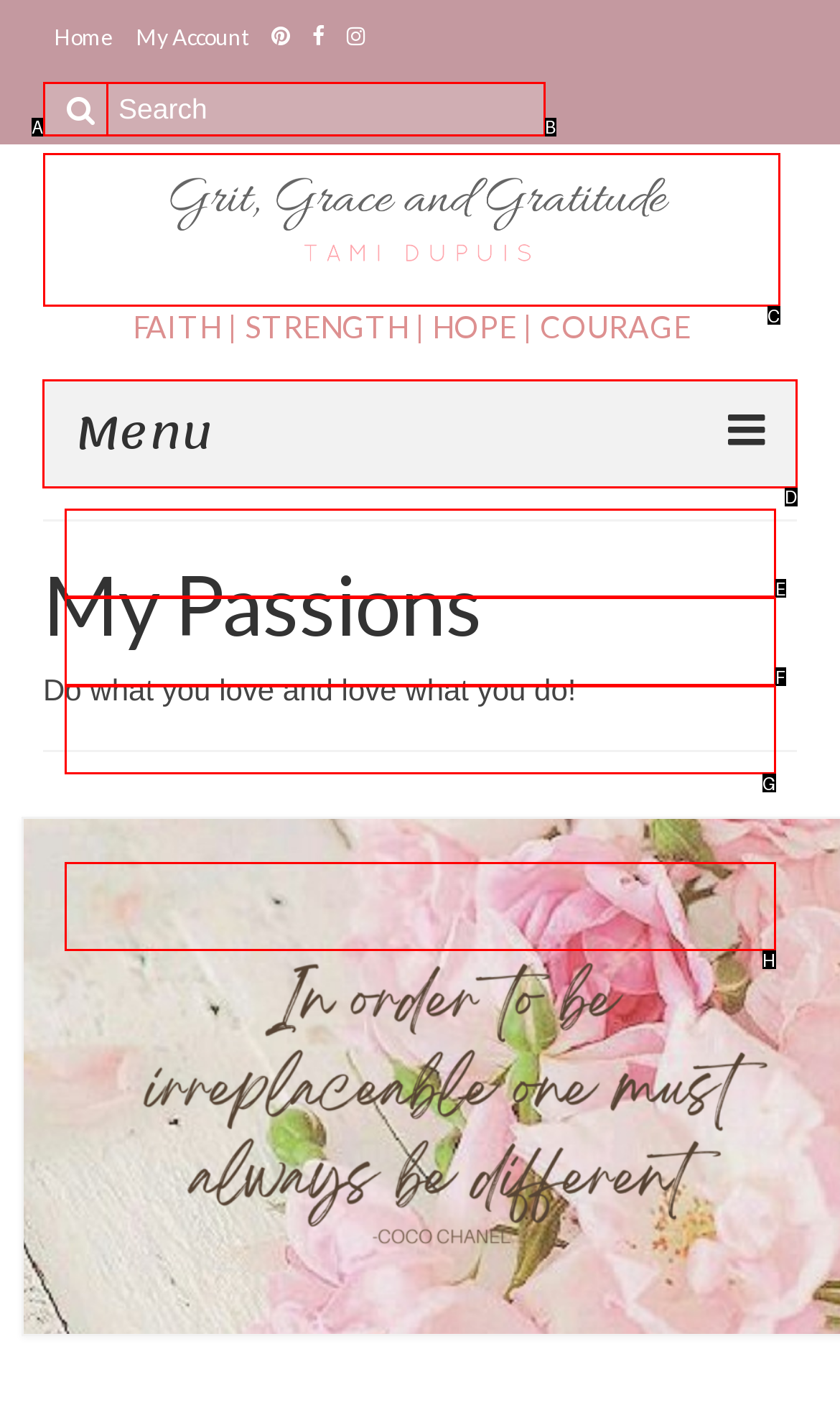To achieve the task: read in Dutch, indicate the letter of the correct choice from the provided options.

None